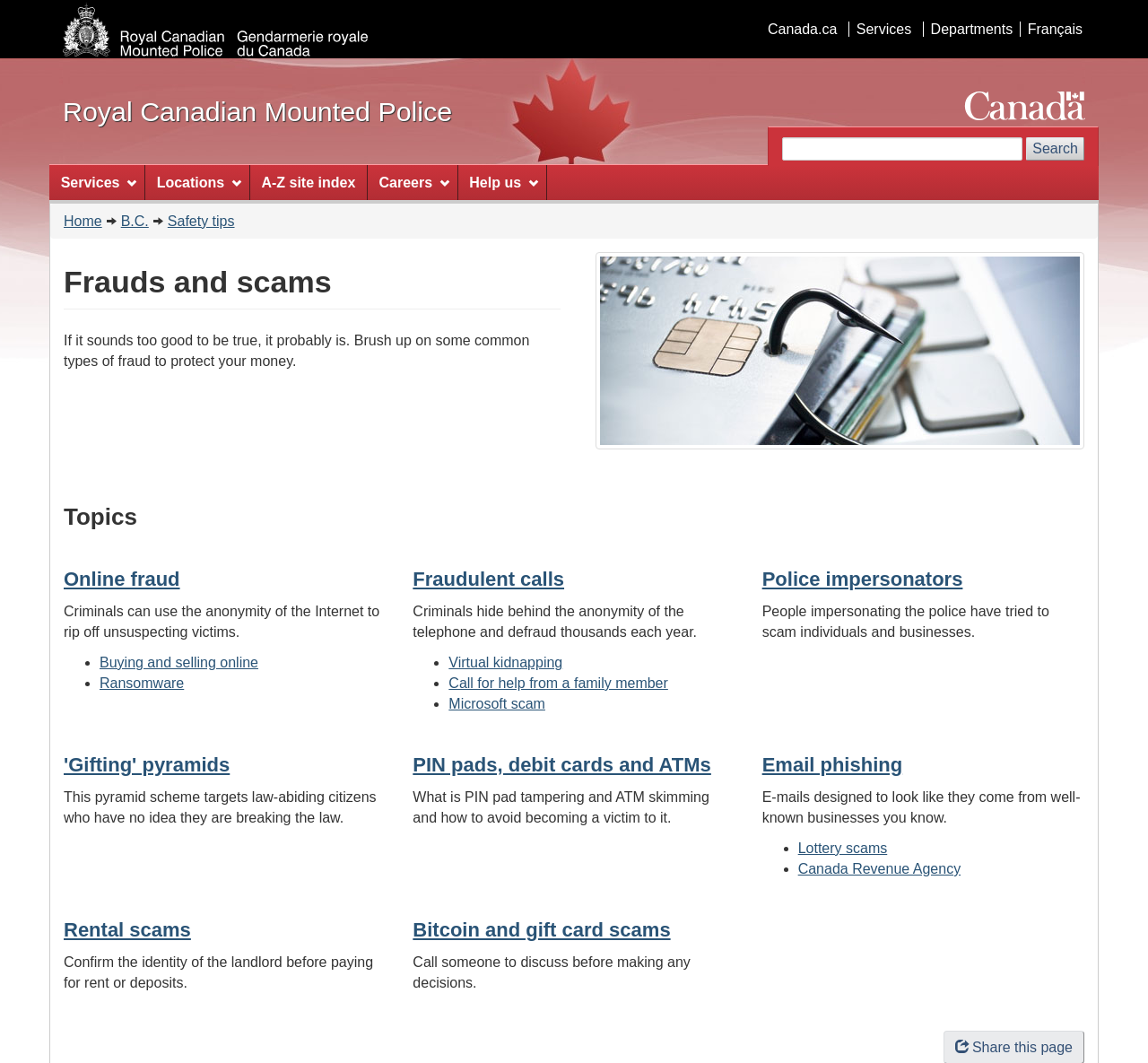Generate a thorough caption detailing the webpage content.

The webpage is about frauds and scams, specifically providing information on how to protect oneself from various types of fraud. At the top of the page, there is a logo of the Royal Canadian Mounted Police and a search bar. Below the search bar, there are links to the main content, "About this site", and a basic HTML version of the site.

On the left side of the page, there is a menu with links to services, departments, and language selection. Below the menu, there is a heading "You are here" followed by links to "Home", "B.C.", and "Safety tips".

The main content of the page is divided into sections, each focusing on a specific type of fraud. The sections are titled "Online fraud", "Fraudulent calls", "Police impersonators", "'Gifting' pyramids", "PIN pads, debit cards and ATMs", "Email phishing", "Rental scams", and "Bitcoin and gift card scams". Each section has a brief description of the type of fraud and provides links to more information.

Within each section, there are lists of specific types of fraud, such as "Buying and selling online" and "Ransomware" under "Online fraud", and "Virtual kidnapping" and "Microsoft scam" under "Fraudulent calls". These lists are marked with bullet points and have links to more information.

Throughout the page, there are also images, including the symbol of the Government of Canada and a logo of the Royal Canadian Mounted Police. The overall layout of the page is organized and easy to navigate, with clear headings and concise descriptions of each type of fraud.